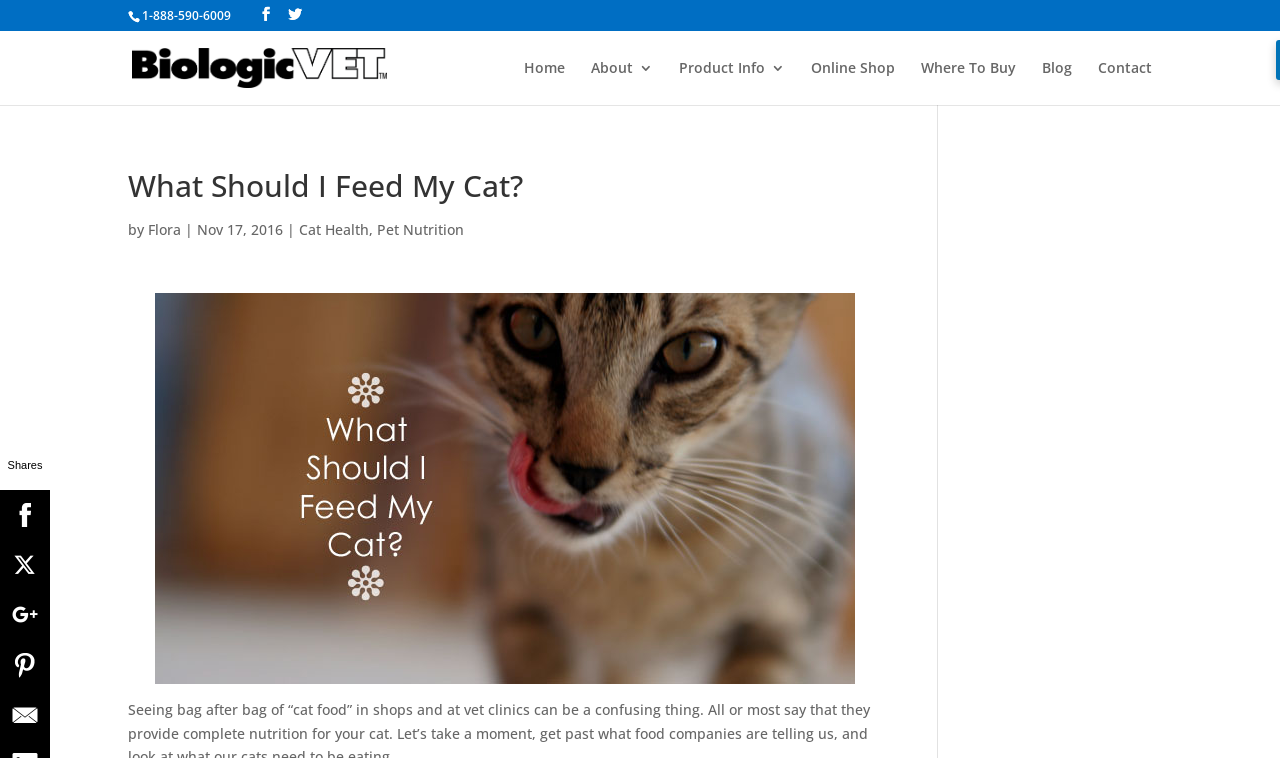Can you find the bounding box coordinates for the element that needs to be clicked to execute this instruction: "Go to the home page"? The coordinates should be given as four float numbers between 0 and 1, i.e., [left, top, right, bottom].

[0.409, 0.08, 0.441, 0.139]